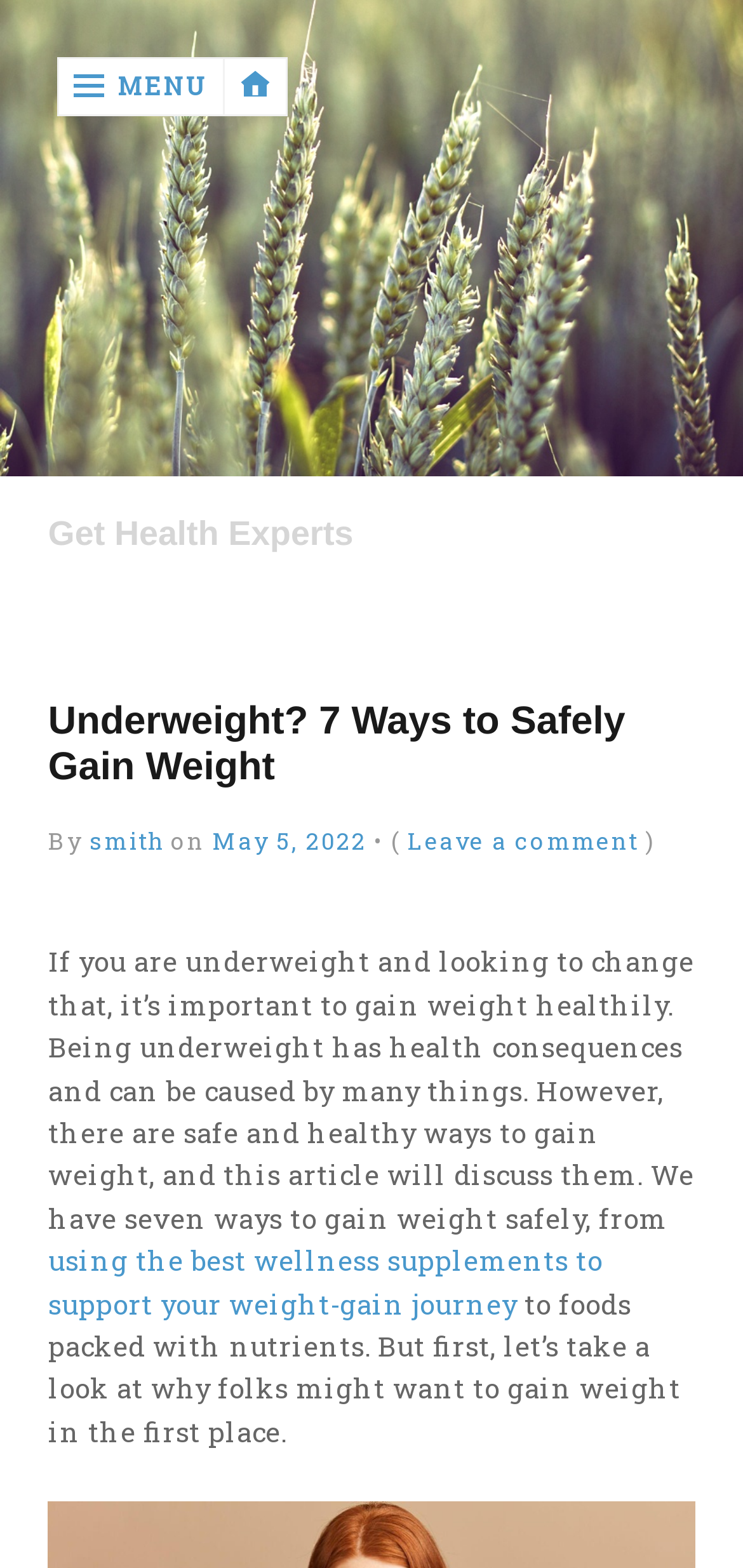From the screenshot, find the bounding box of the UI element matching this description: "About Author". Supply the bounding box coordinates in the form [left, top, right, bottom], each a float between 0 and 1.

[0.0, 0.241, 0.229, 0.317]